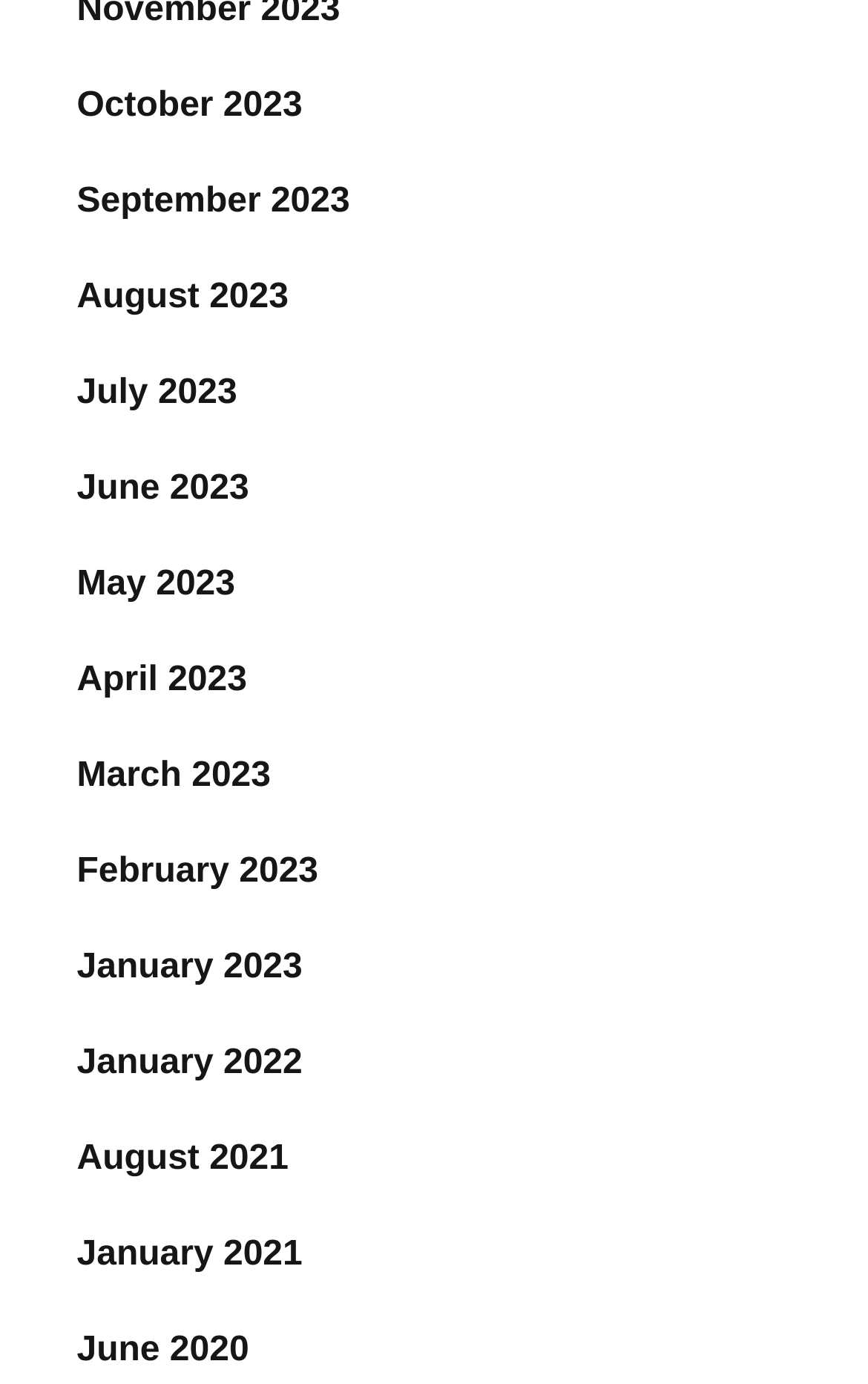Pinpoint the bounding box coordinates of the element you need to click to execute the following instruction: "browse August 2023". The bounding box should be represented by four float numbers between 0 and 1, in the format [left, top, right, bottom].

[0.088, 0.201, 0.332, 0.228]